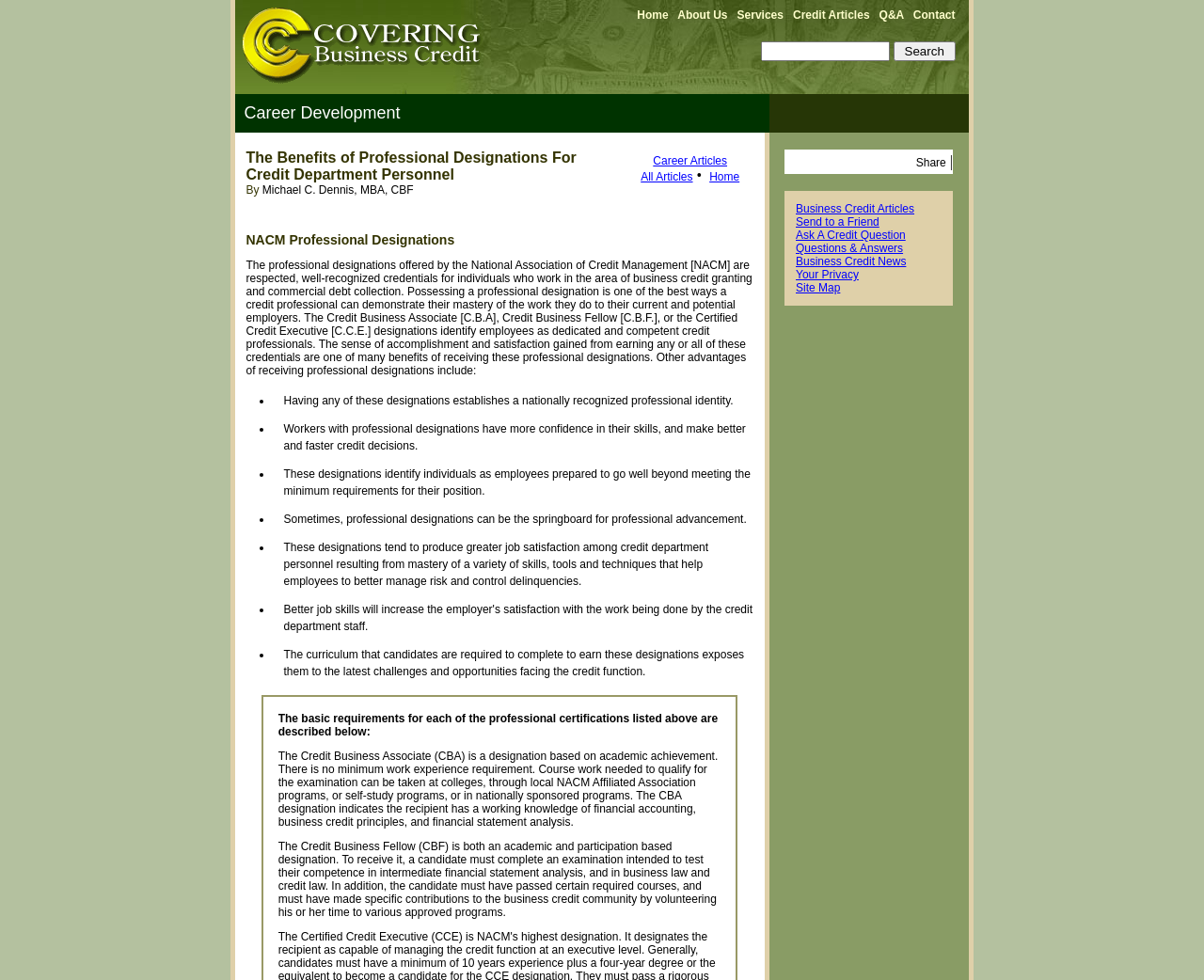Find the headline of the webpage and generate its text content.

 
The Benefits of Professional Designations For Credit Department Personnel
By Michael C. Dennis, MBA, CBF
